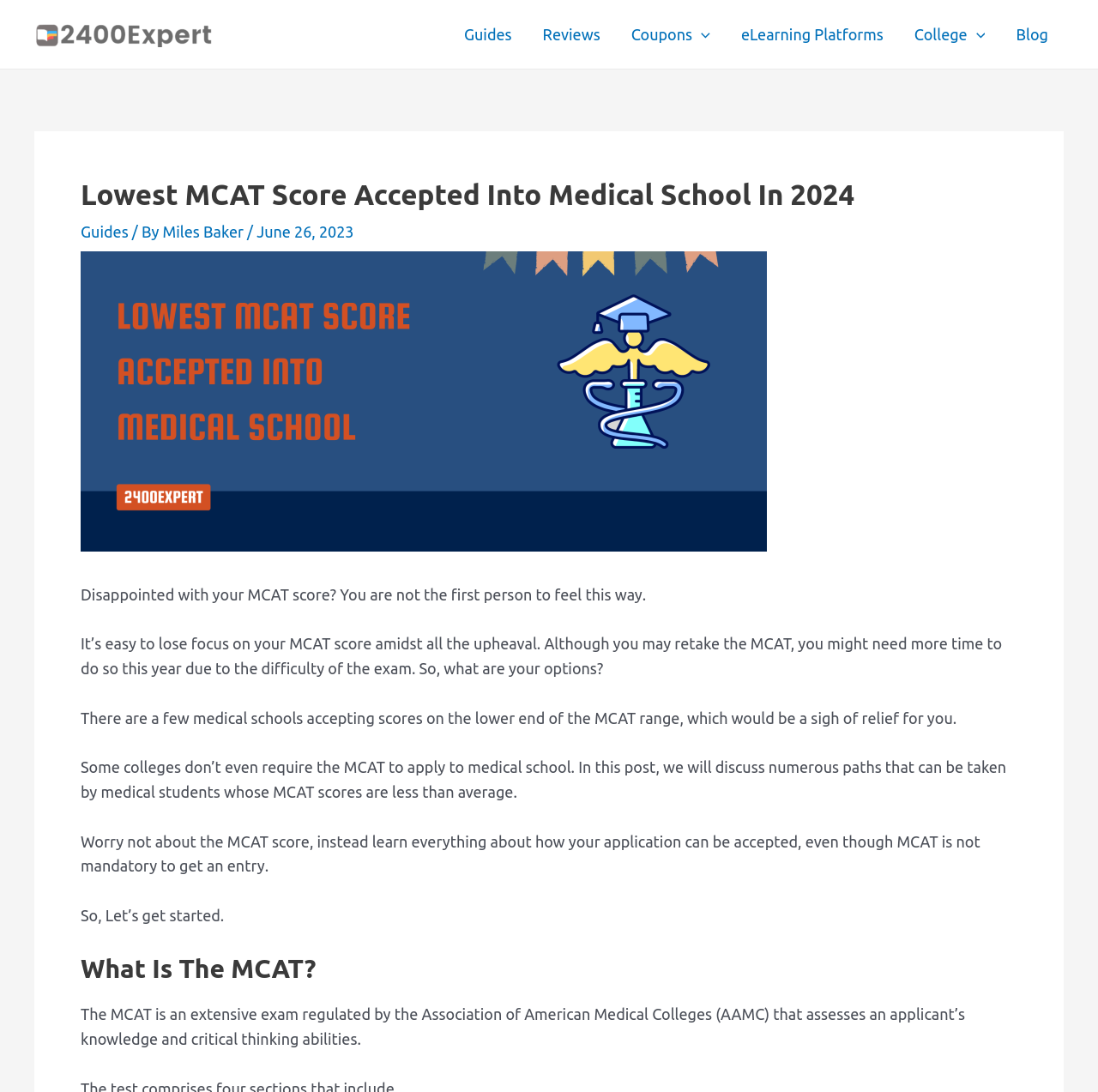Using the information in the image, give a comprehensive answer to the question: 
What is the website's logo?

The website's logo is located at the top left corner of the webpage, and it is an image with the text '2400experts'.